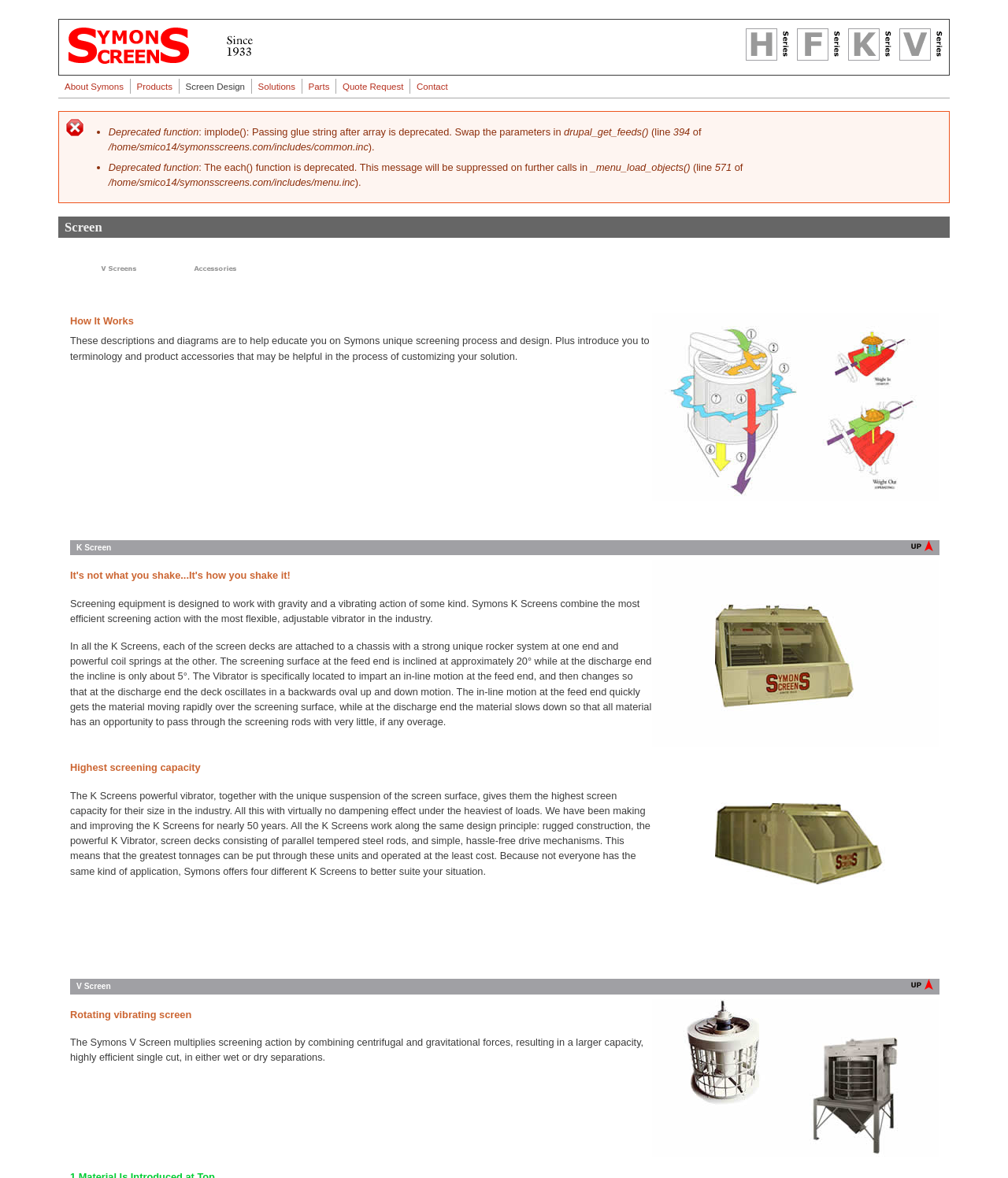What is the purpose of the K Screens?
From the image, provide a succinct answer in one word or a short phrase.

Screening equipment